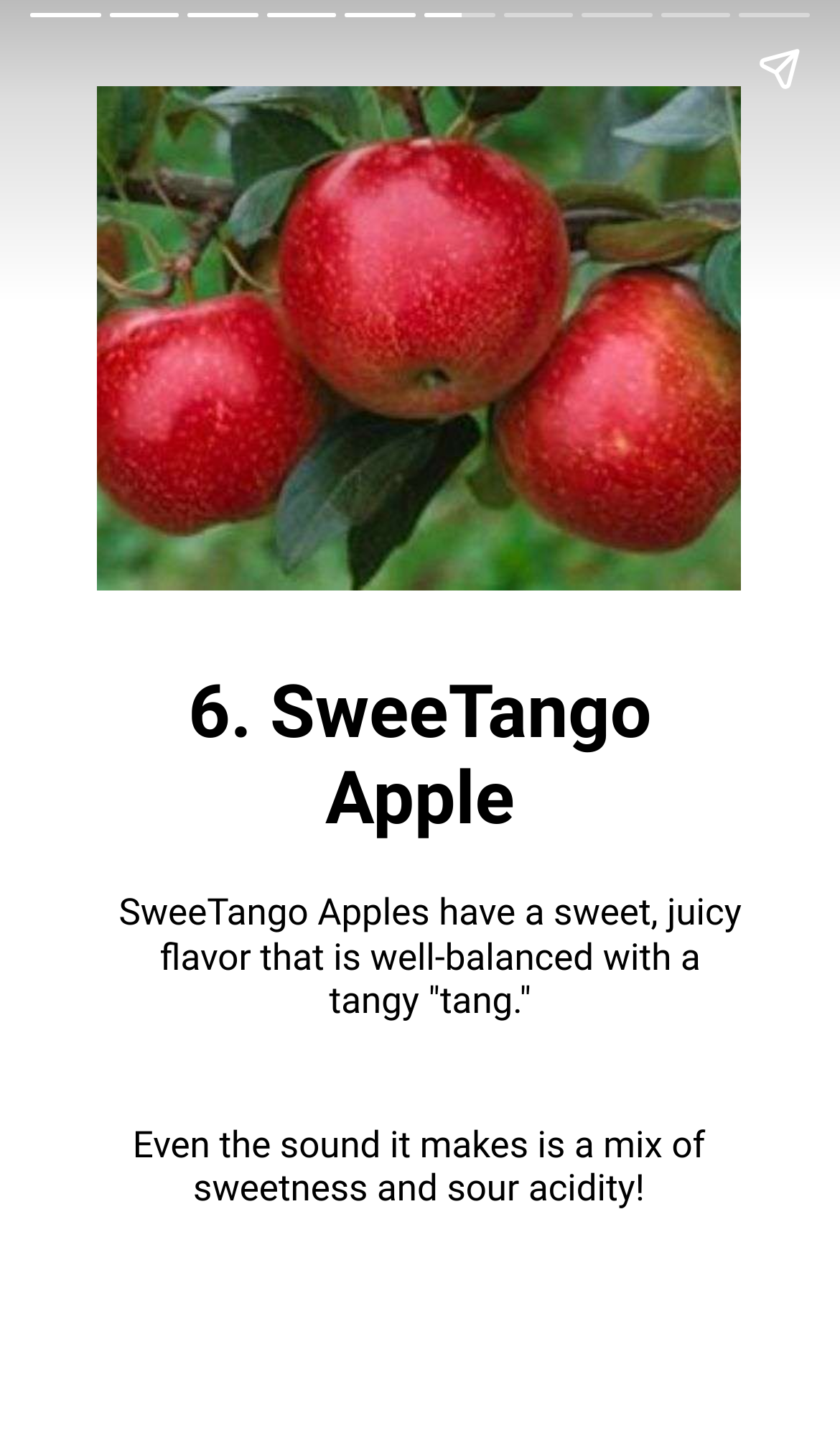Please provide a short answer using a single word or phrase for the question:
How many images are on this page?

1